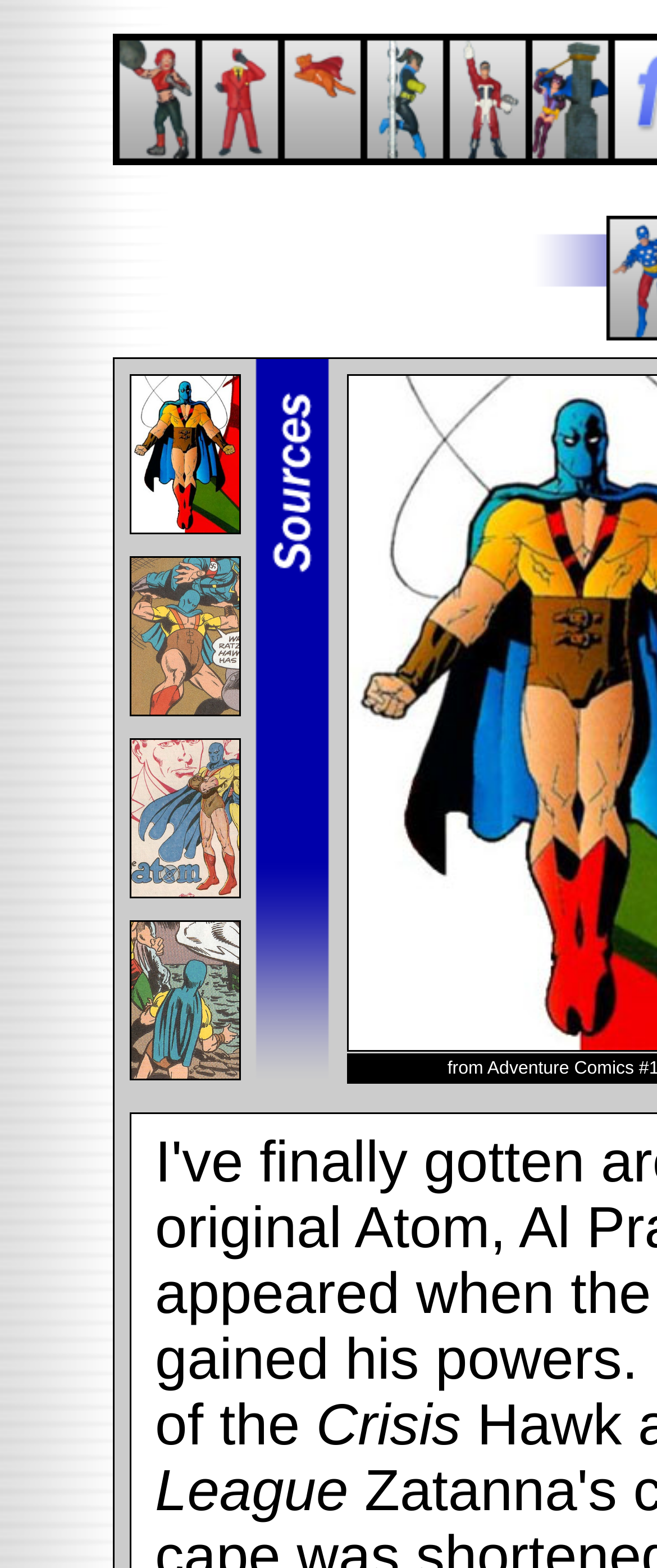What is the relative position of the links?
Carefully analyze the image and provide a thorough answer to the question.

By comparing the y1 and y2 coordinates of the link elements, I found that they are vertically stacked, with each link below the previous one.